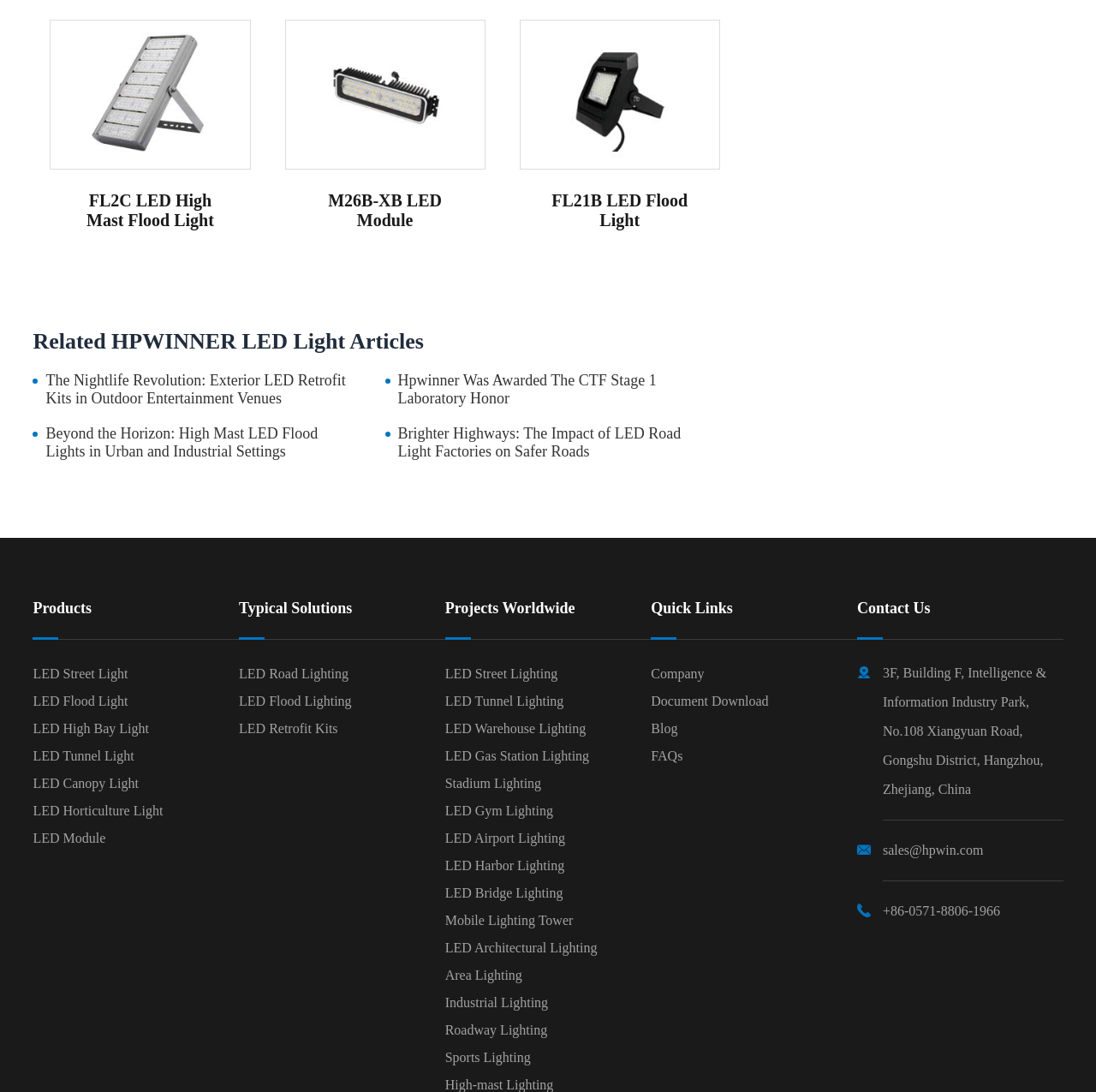Please find the bounding box coordinates of the element that must be clicked to perform the given instruction: "Browse LED Street Light products". The coordinates should be four float numbers from 0 to 1, i.e., [left, top, right, bottom].

[0.03, 0.61, 0.117, 0.624]